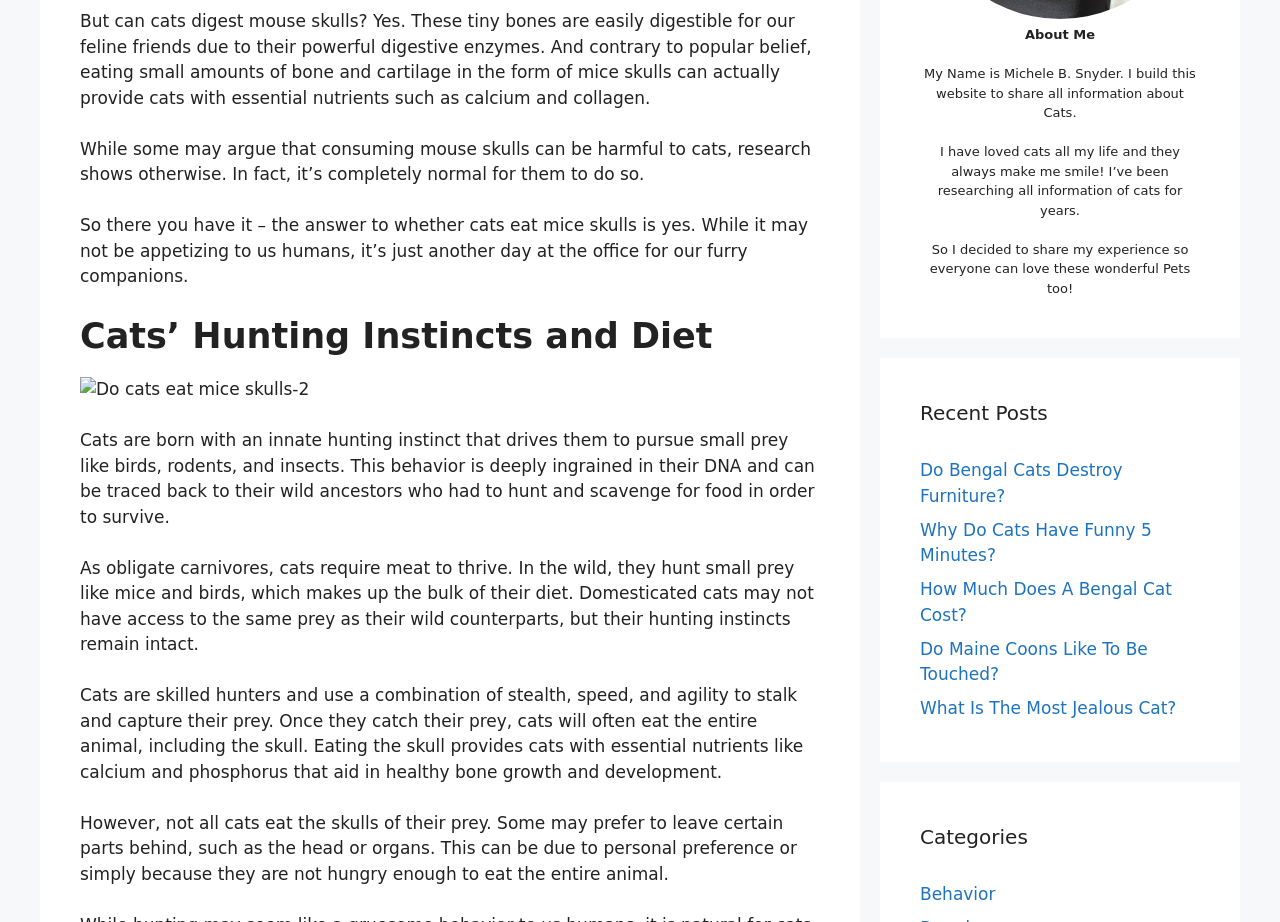Locate the bounding box coordinates for the element described below: "Behavior". The coordinates must be four float values between 0 and 1, formatted as [left, top, right, bottom].

[0.719, 0.958, 0.778, 0.98]